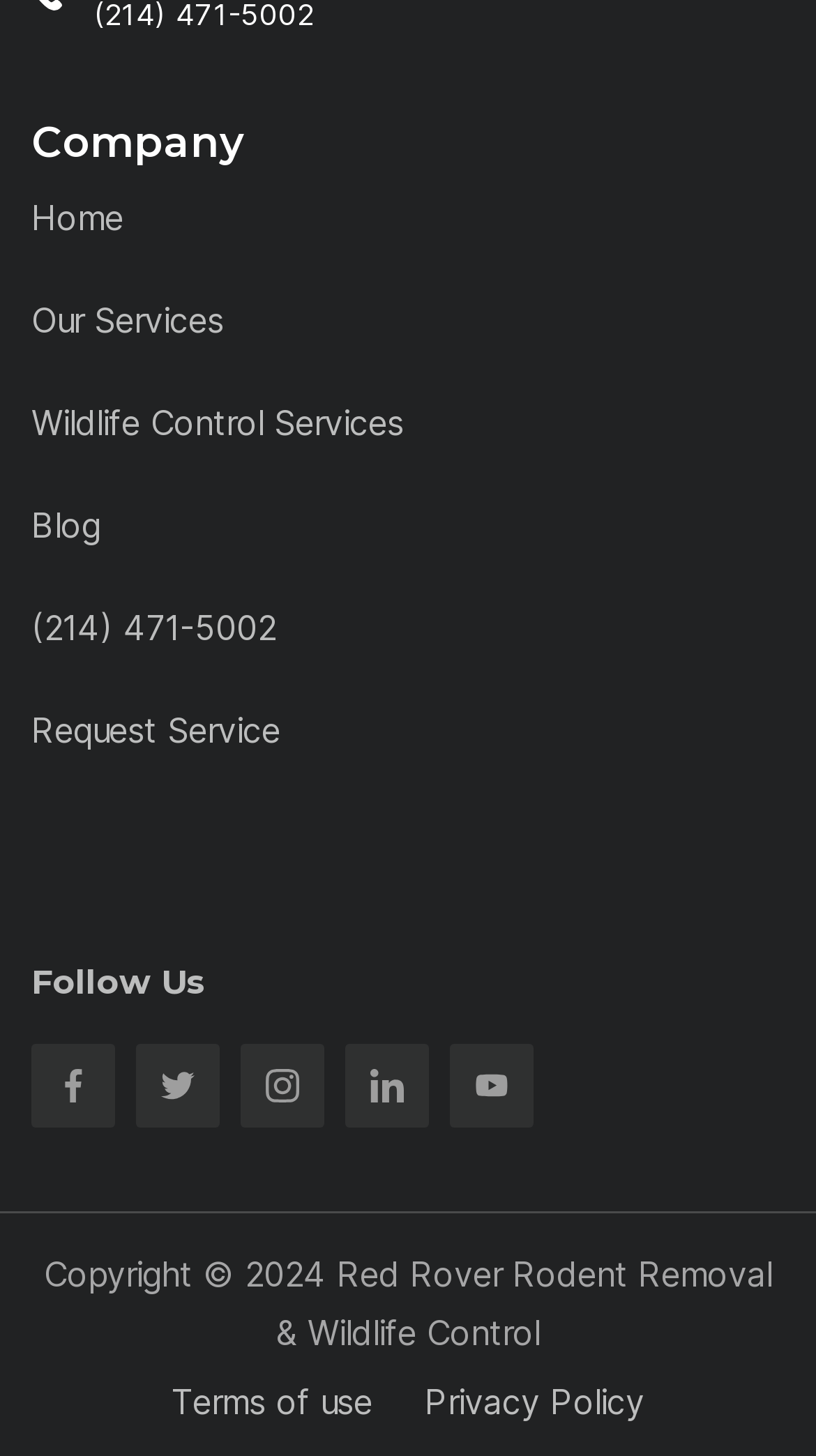Locate the UI element that matches the description Our Services in the webpage screenshot. Return the bounding box coordinates in the format (top-left x, top-left y, bottom-right x, bottom-right y), with values ranging from 0 to 1.

[0.038, 0.208, 0.274, 0.231]